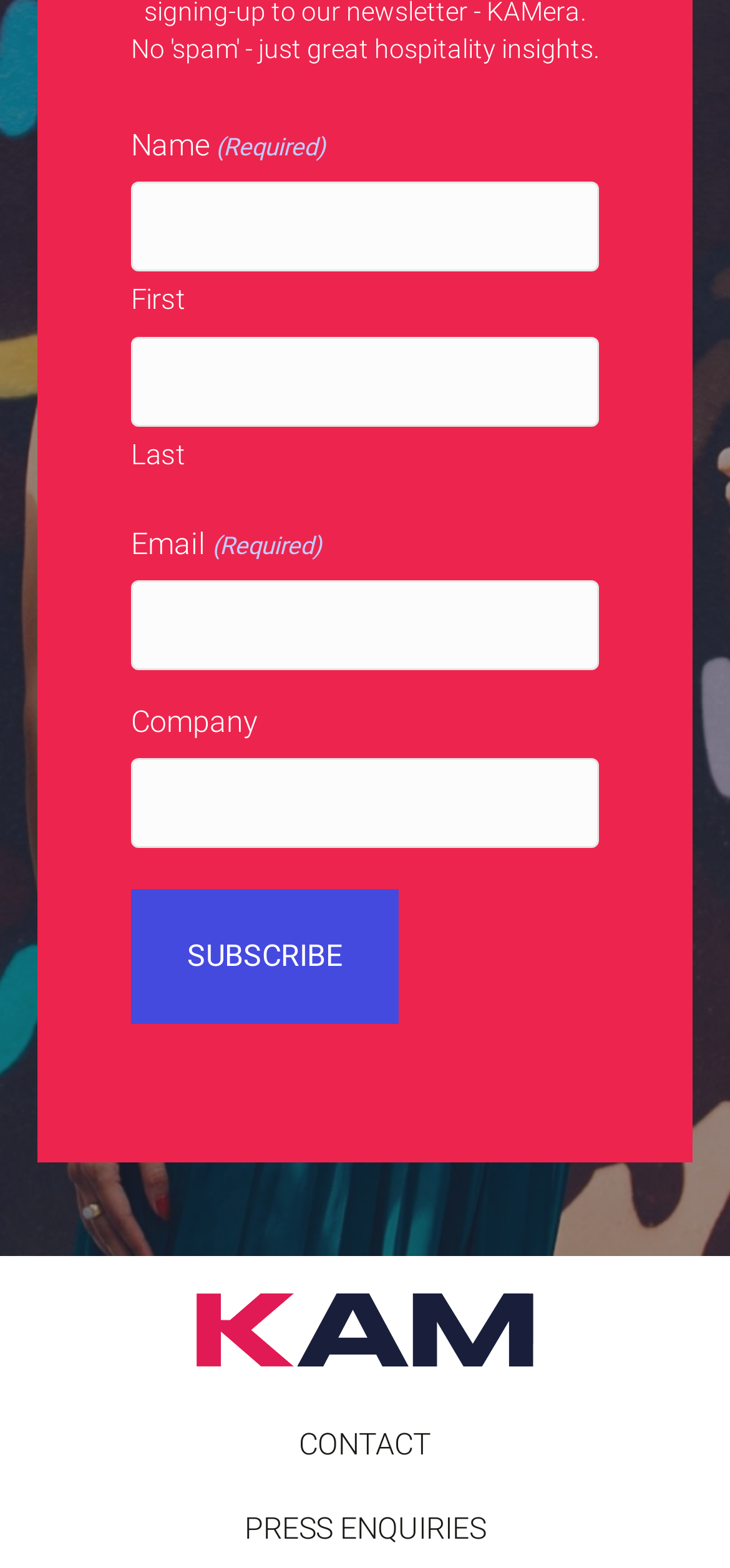Using the element description provided, determine the bounding box coordinates in the format (top-left x, top-left y, bottom-right x, bottom-right y). Ensure that all values are floating point numbers between 0 and 1. Element description: alt="KAM" title="KAM Logo"

[0.269, 0.837, 0.731, 0.856]